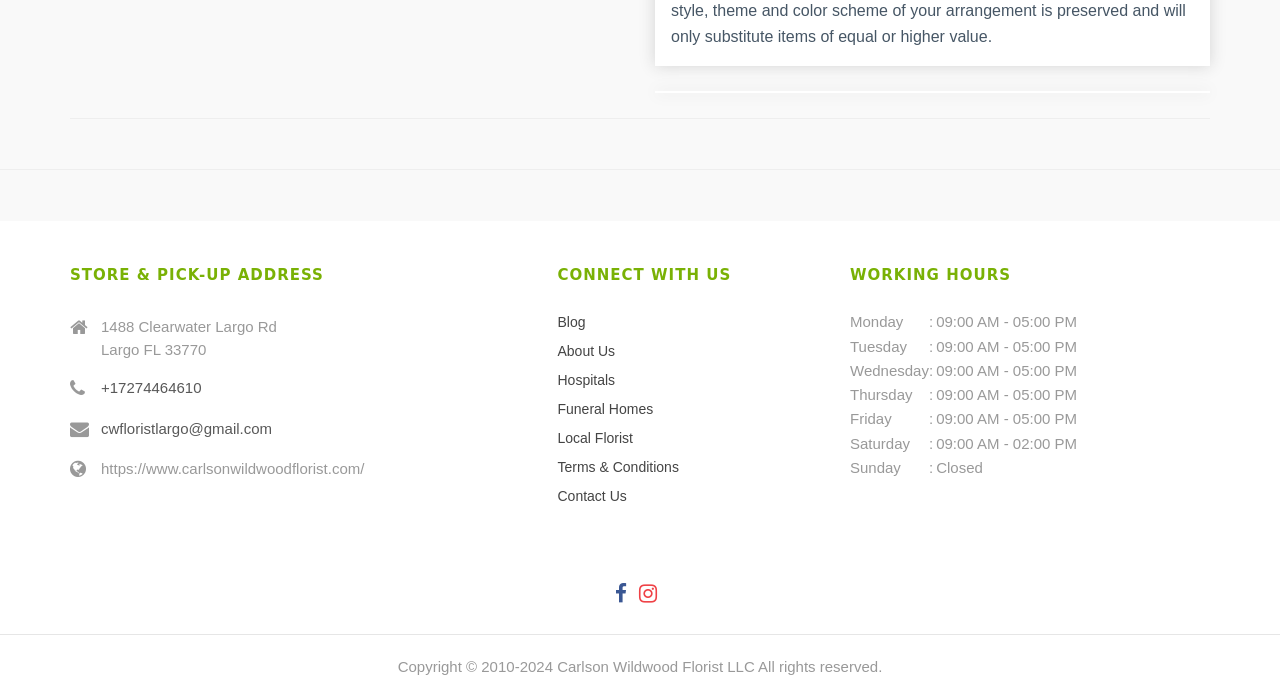Please identify the bounding box coordinates of the region to click in order to complete the given instruction: "View store and pick-up address". The coordinates should be four float numbers between 0 and 1, i.e., [left, top, right, bottom].

[0.055, 0.38, 0.412, 0.408]